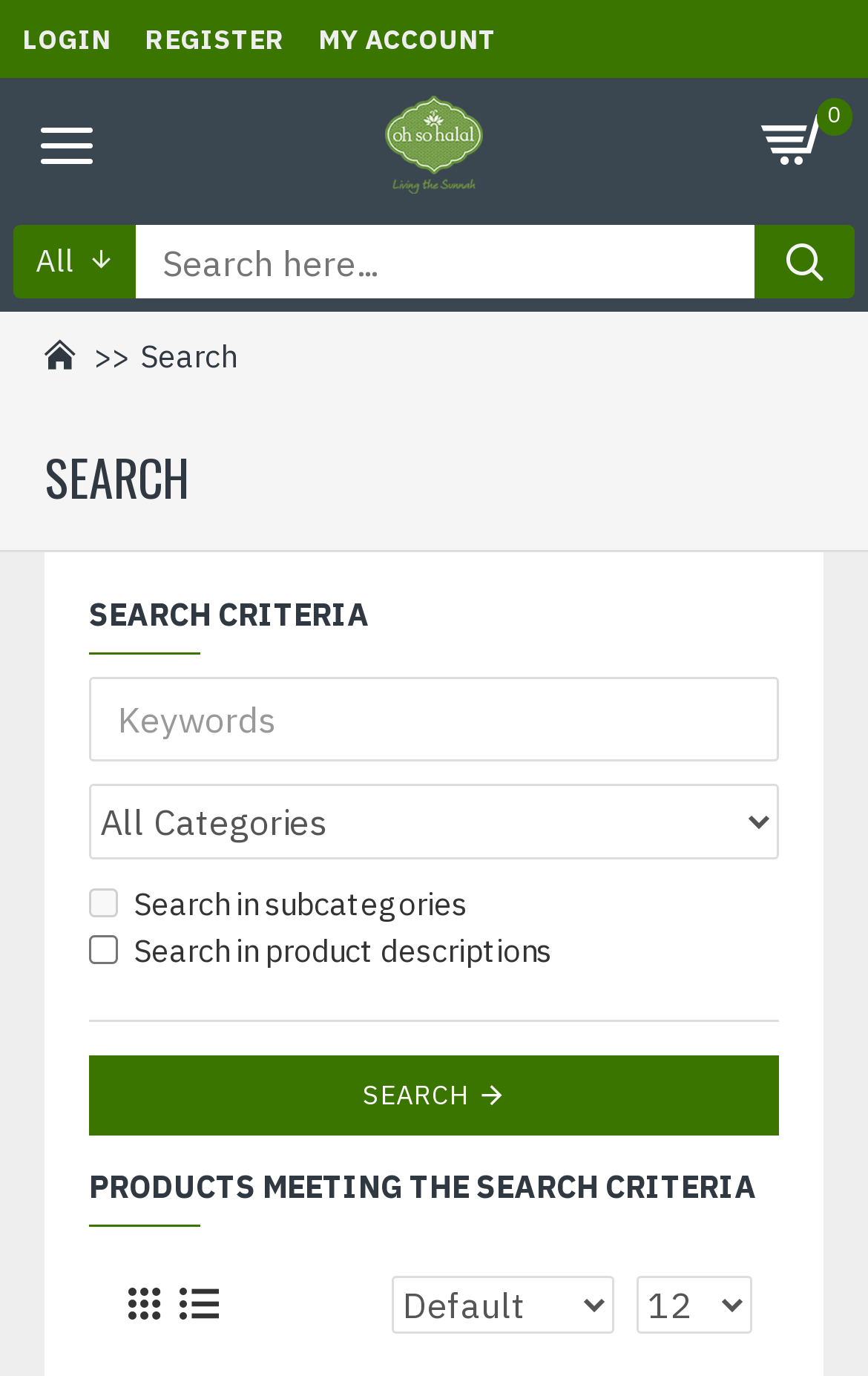Identify the bounding box coordinates of the element to click to follow this instruction: 'Click on the SEARCH button'. Ensure the coordinates are four float values between 0 and 1, provided as [left, top, right, bottom].

[0.103, 0.767, 0.897, 0.826]